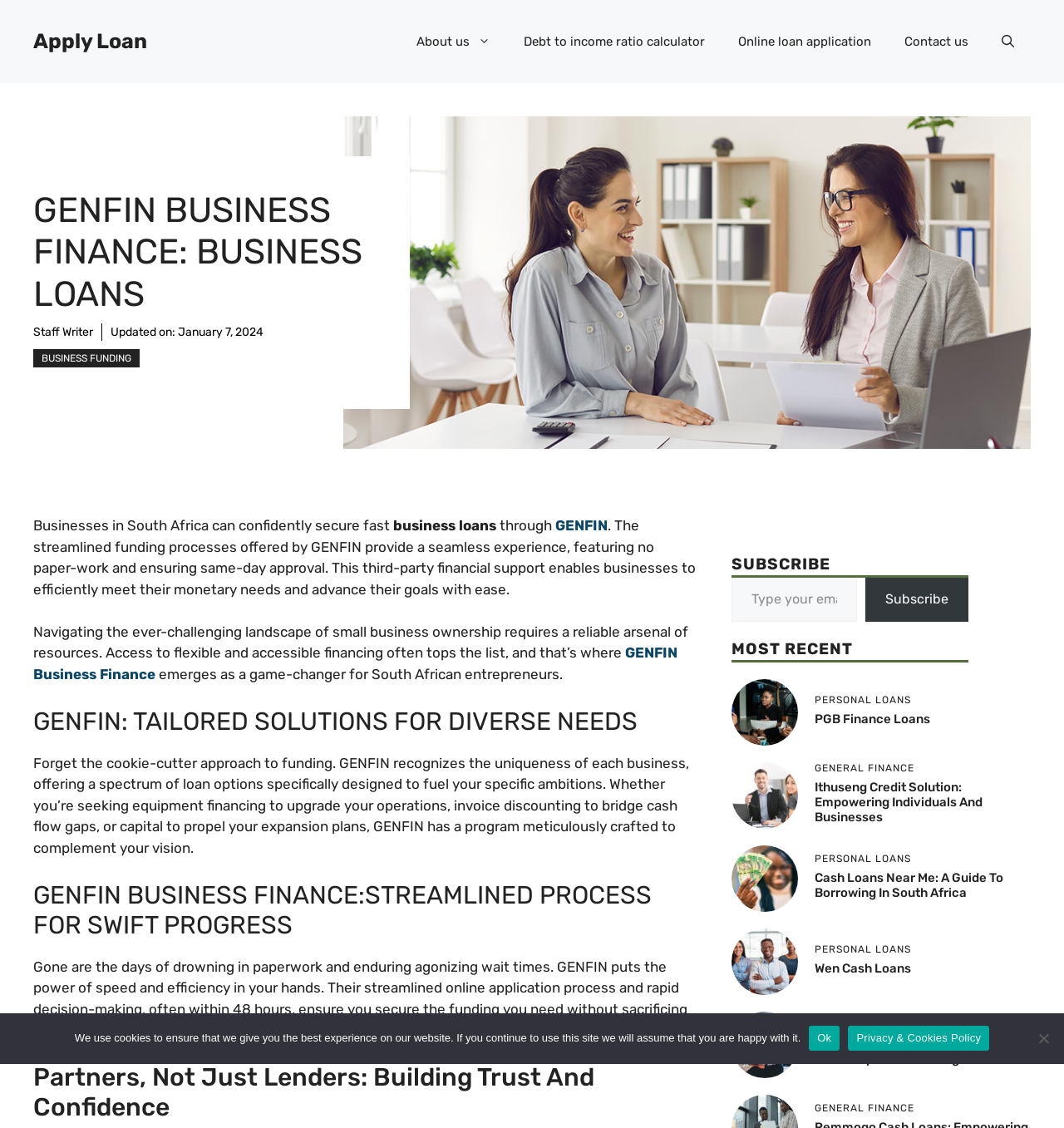What is the name of the business finance company?
Based on the screenshot, answer the question with a single word or phrase.

GENFIN